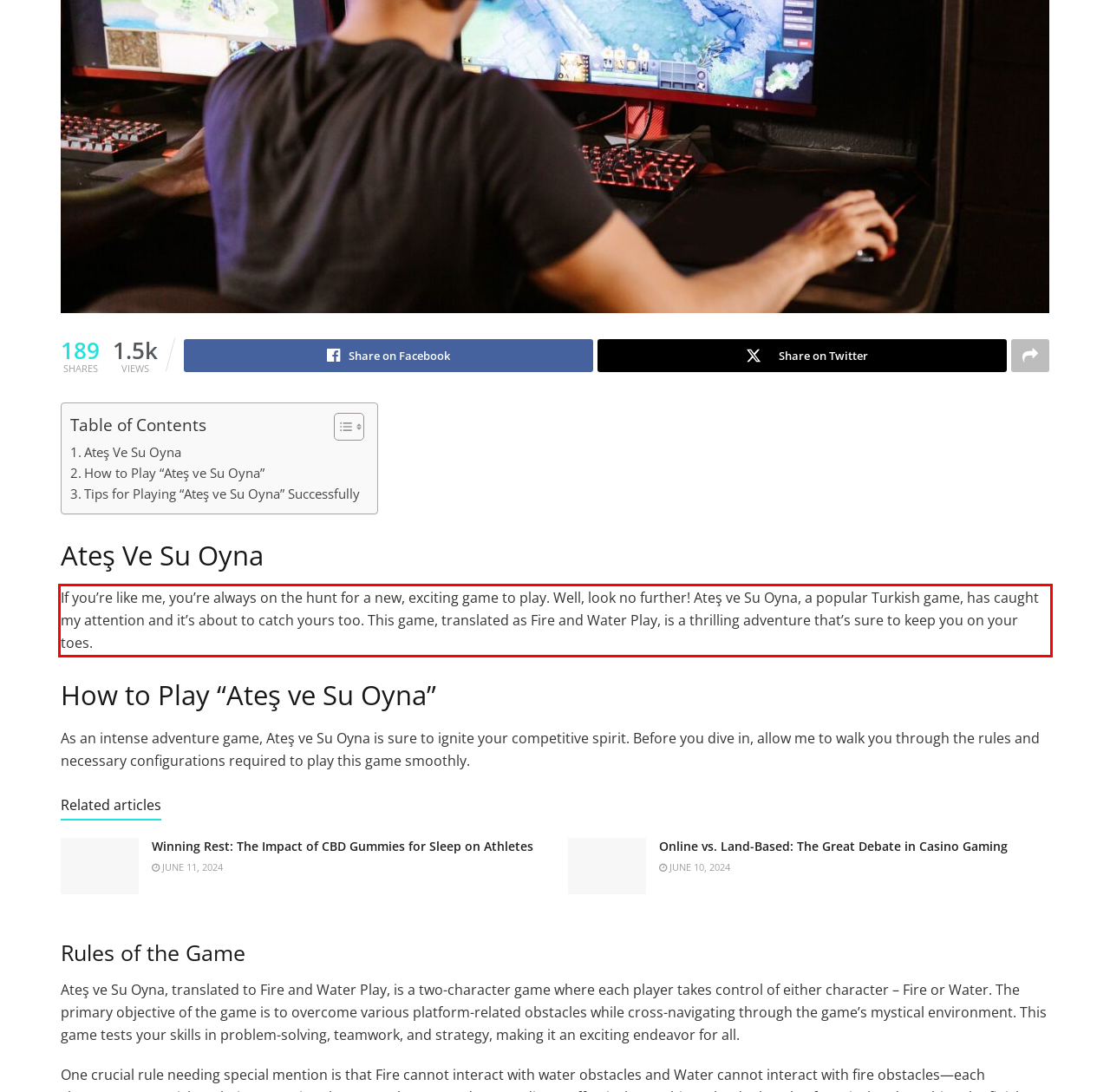Please analyze the screenshot of a webpage and extract the text content within the red bounding box using OCR.

If you’re like me, you’re always on the hunt for a new, exciting game to play. Well, look no further! Ateş ve Su Oyna, a popular Turkish game, has caught my attention and it’s about to catch yours too. This game, translated as Fire and Water Play, is a thrilling adventure that’s sure to keep you on your toes.